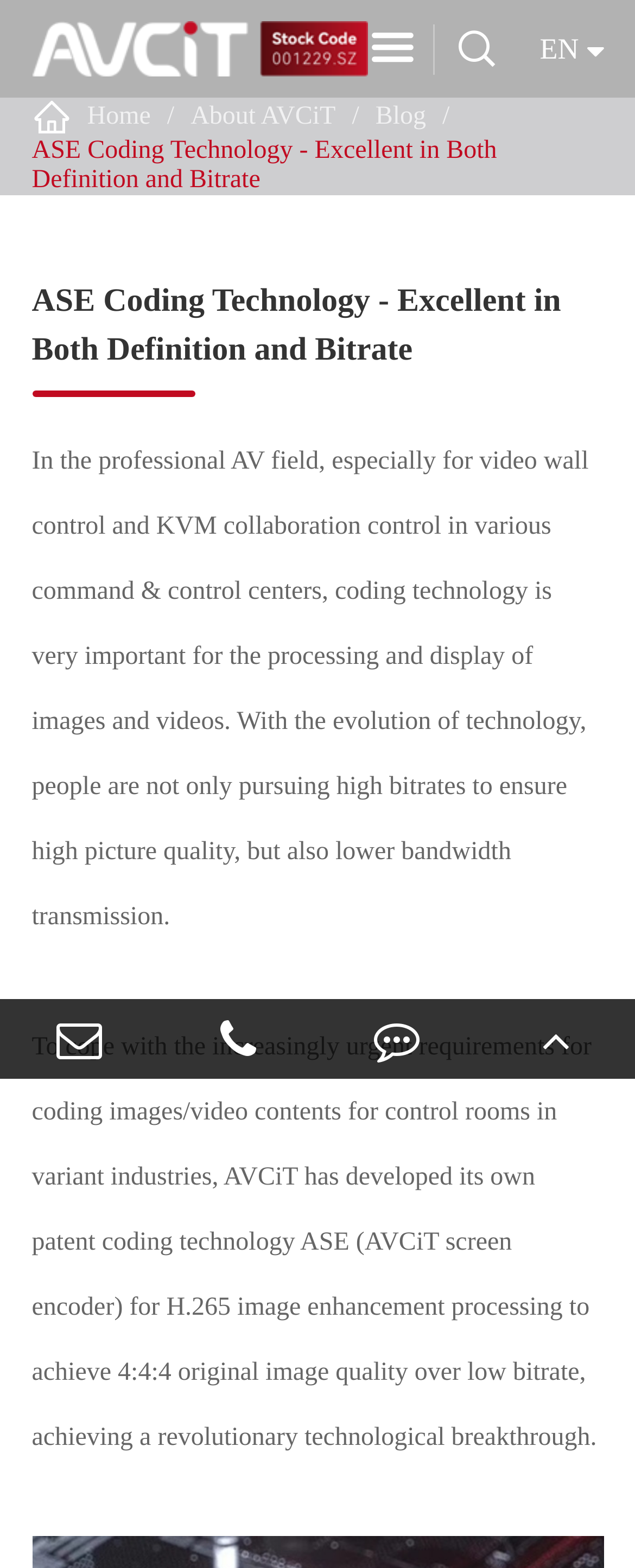Give a complete and precise description of the webpage's appearance.

This webpage is about ASE Coding Technology, a solution for video wall control and KVM collaboration control in command and control centers. At the top left corner, there is a logo of Guangdong AVCiT Technology Holding Co., Ltd., which is also a link. Next to the logo, there are two icons. 

On the top right corner, there is a language selection link "EN". Below the logo, there is a navigation menu with links to "Home", "About AVCiT", "Blog", and the current page "ASE Coding Technology - Excellent in Both Definition and Bitrate". 

The main content of the page is divided into two sections. The first section has a heading "ASE Coding Technology - Excellent in Both Definition and Bitrate" and a paragraph of text explaining the importance of coding technology in the professional AV field. 

The second section has three paragraphs of text describing the development of ASE coding technology by AVCiT, its features, and its benefits. There are also three highlighted keywords: "H.265", "4:4:4", and "image enhancement processing". 

At the bottom of the page, there are three links: a phone number "+86-20-8930-1184", "Feedback", and "TOP", which is likely a link to the top of the page. There are also three social media links represented by icons.